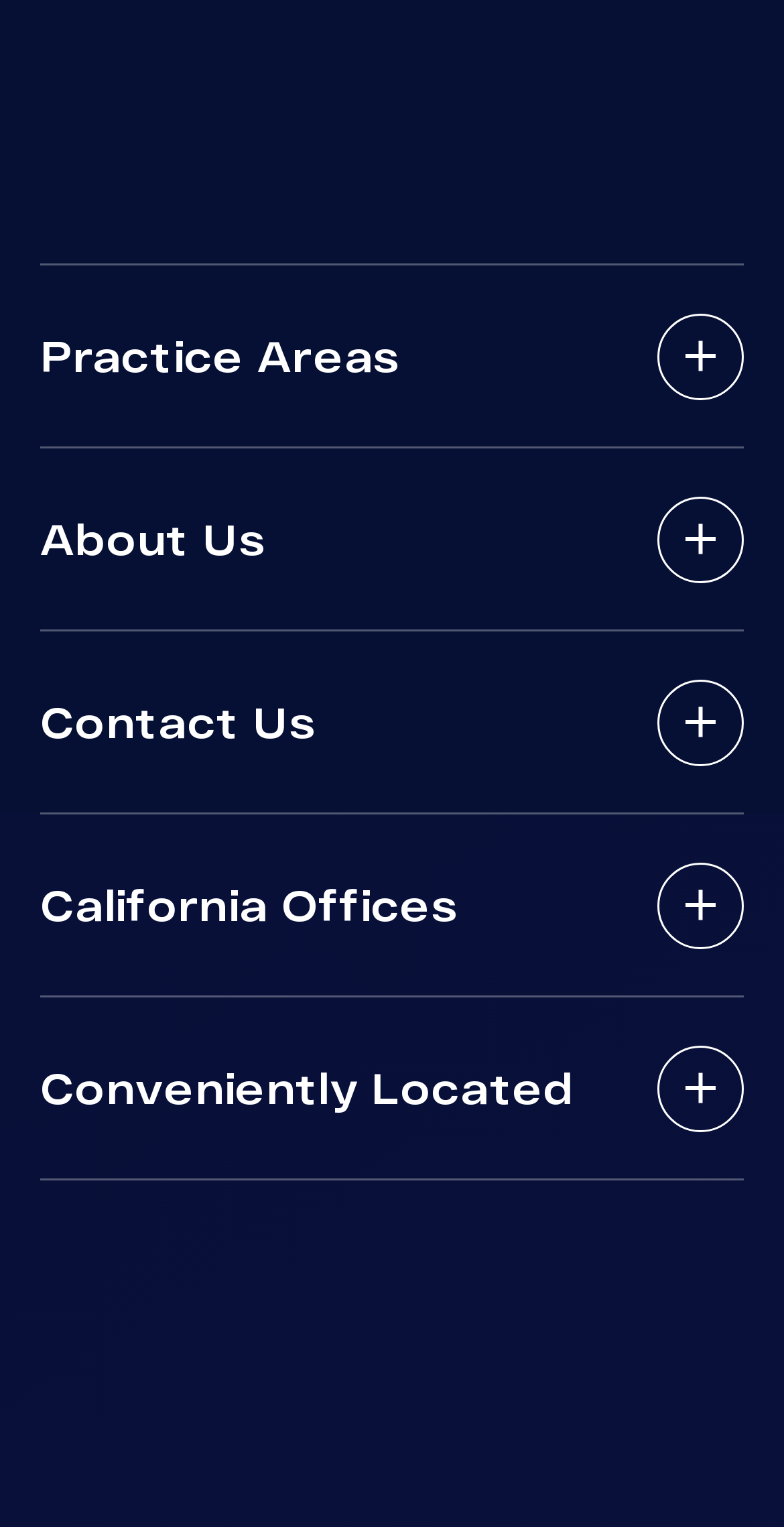Indicate the bounding box coordinates of the element that must be clicked to execute the instruction: "Learn about Arash Law Attorneys". The coordinates should be given as four float numbers between 0 and 1, i.e., [left, top, right, bottom].

[0.051, 0.463, 0.529, 0.483]